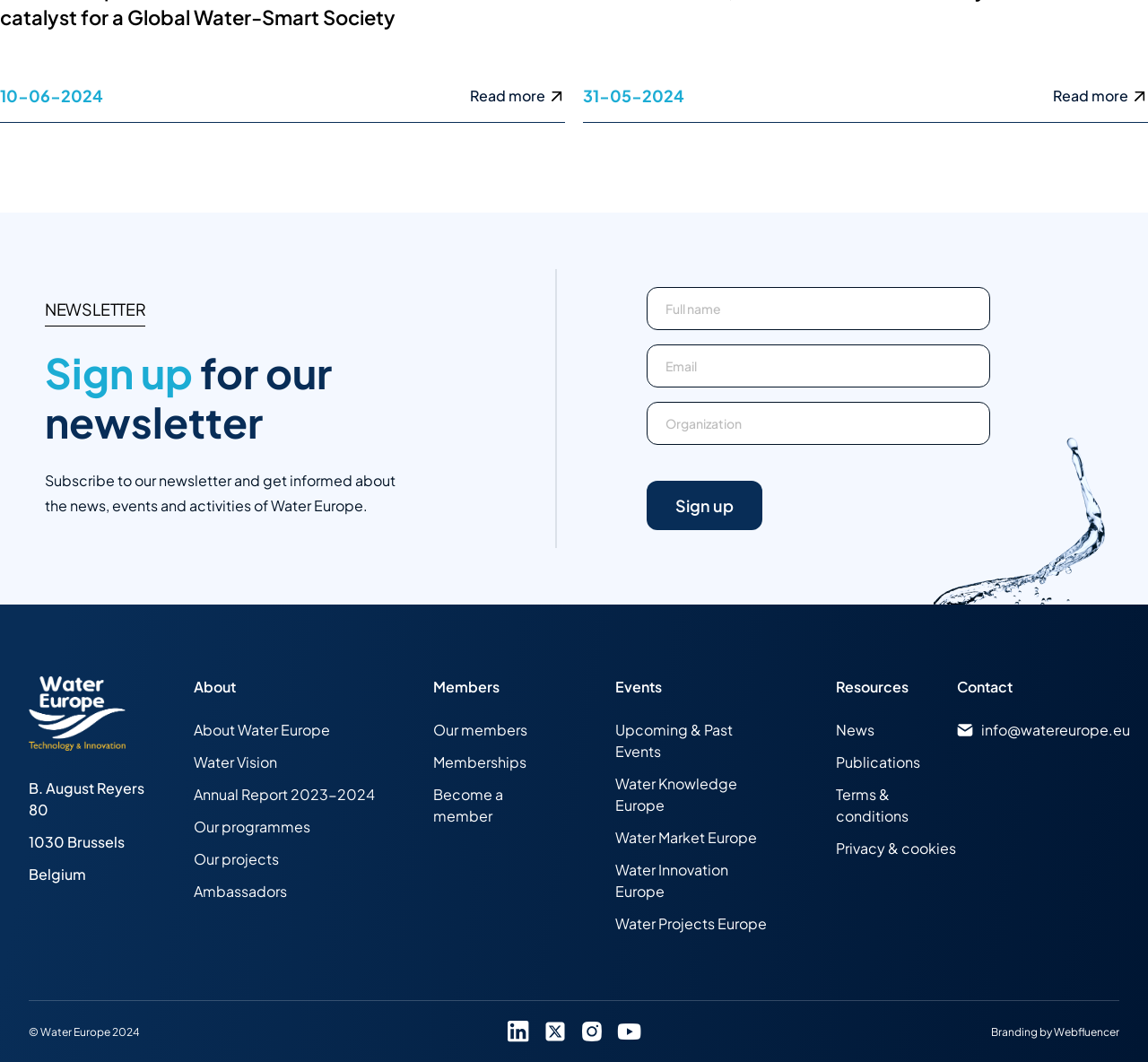Provide a brief response in the form of a single word or phrase:
What is the copyright information?

Water Europe 2024